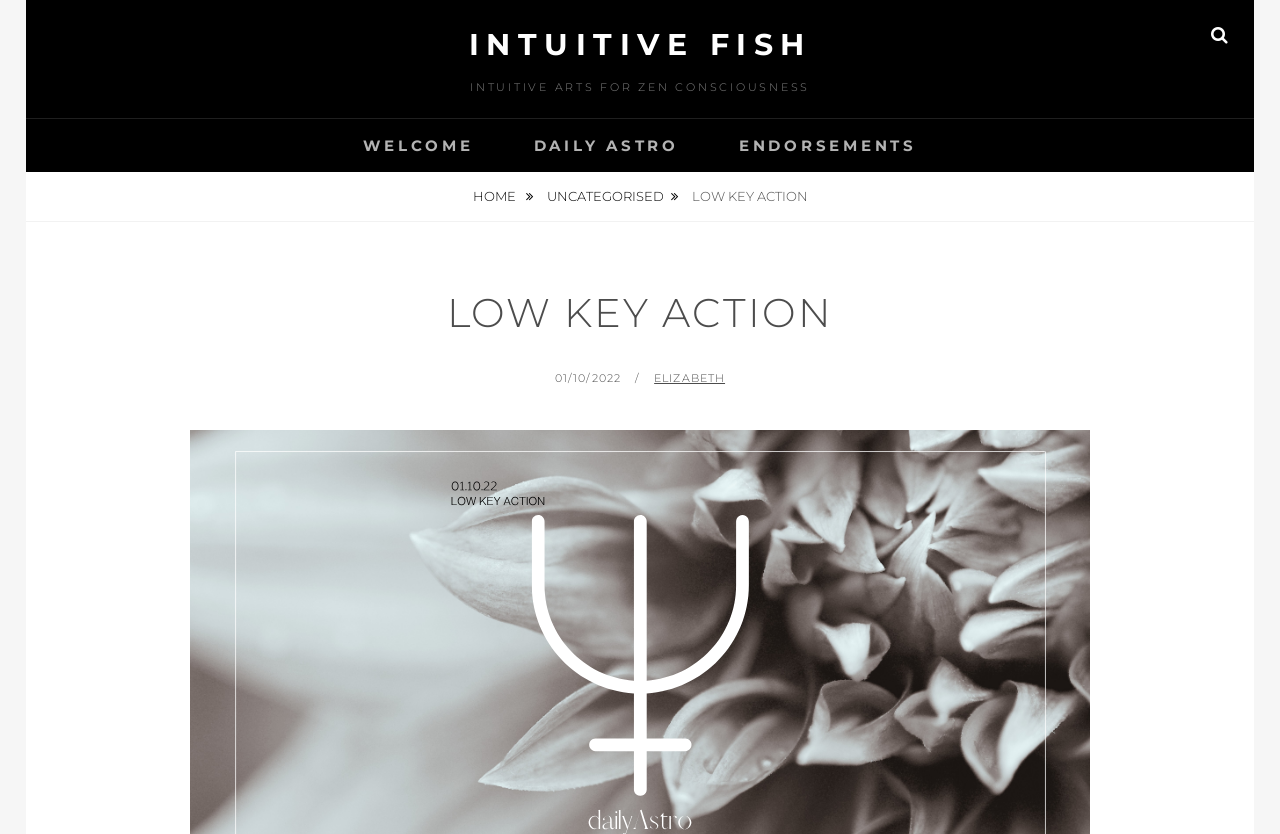Respond concisely with one word or phrase to the following query:
What is the primary menu?

Welcome, Daily Astro, Endorsements